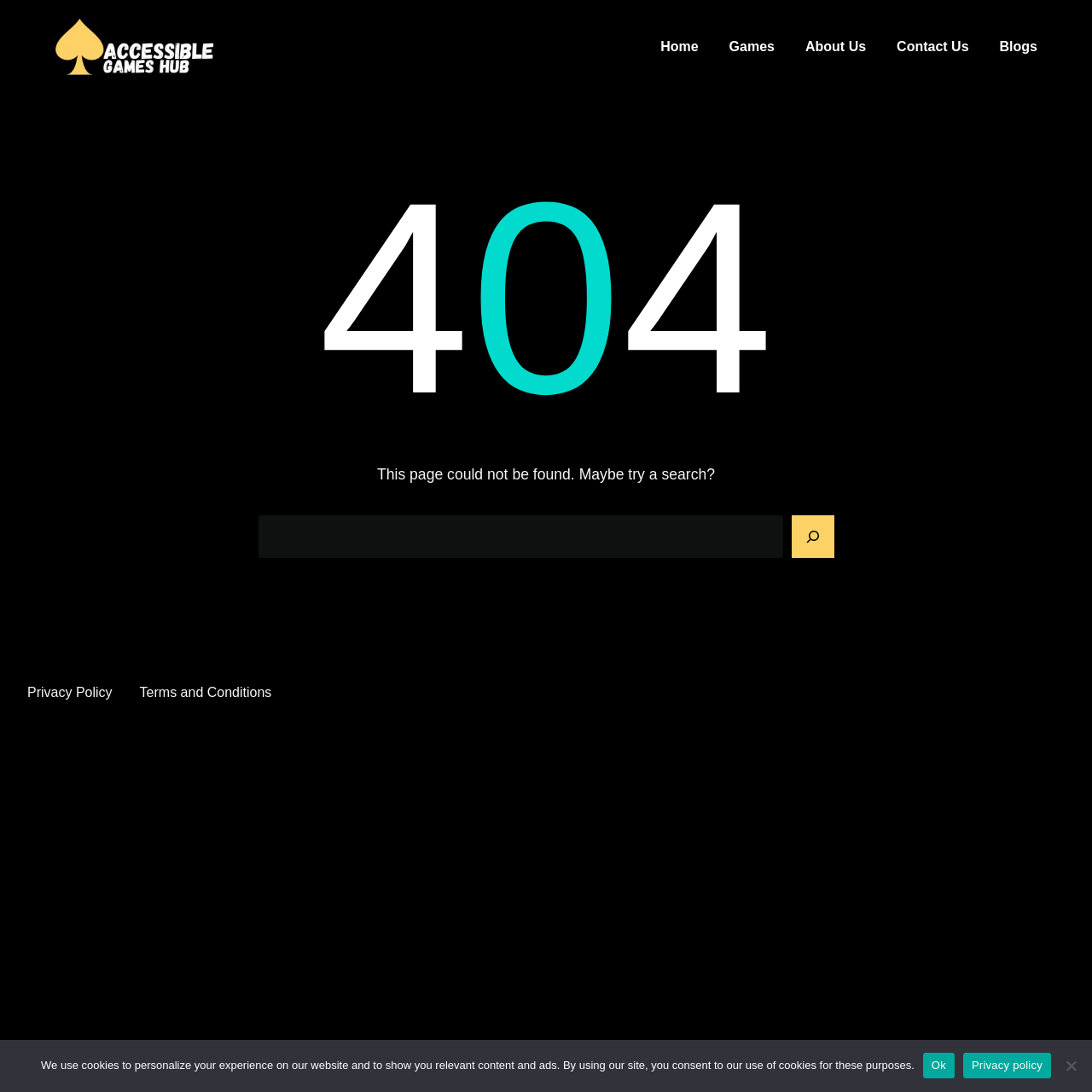Determine the bounding box coordinates of the section to be clicked to follow the instruction: "read about us". The coordinates should be given as four float numbers between 0 and 1, formatted as [left, top, right, bottom].

[0.737, 0.022, 0.793, 0.063]